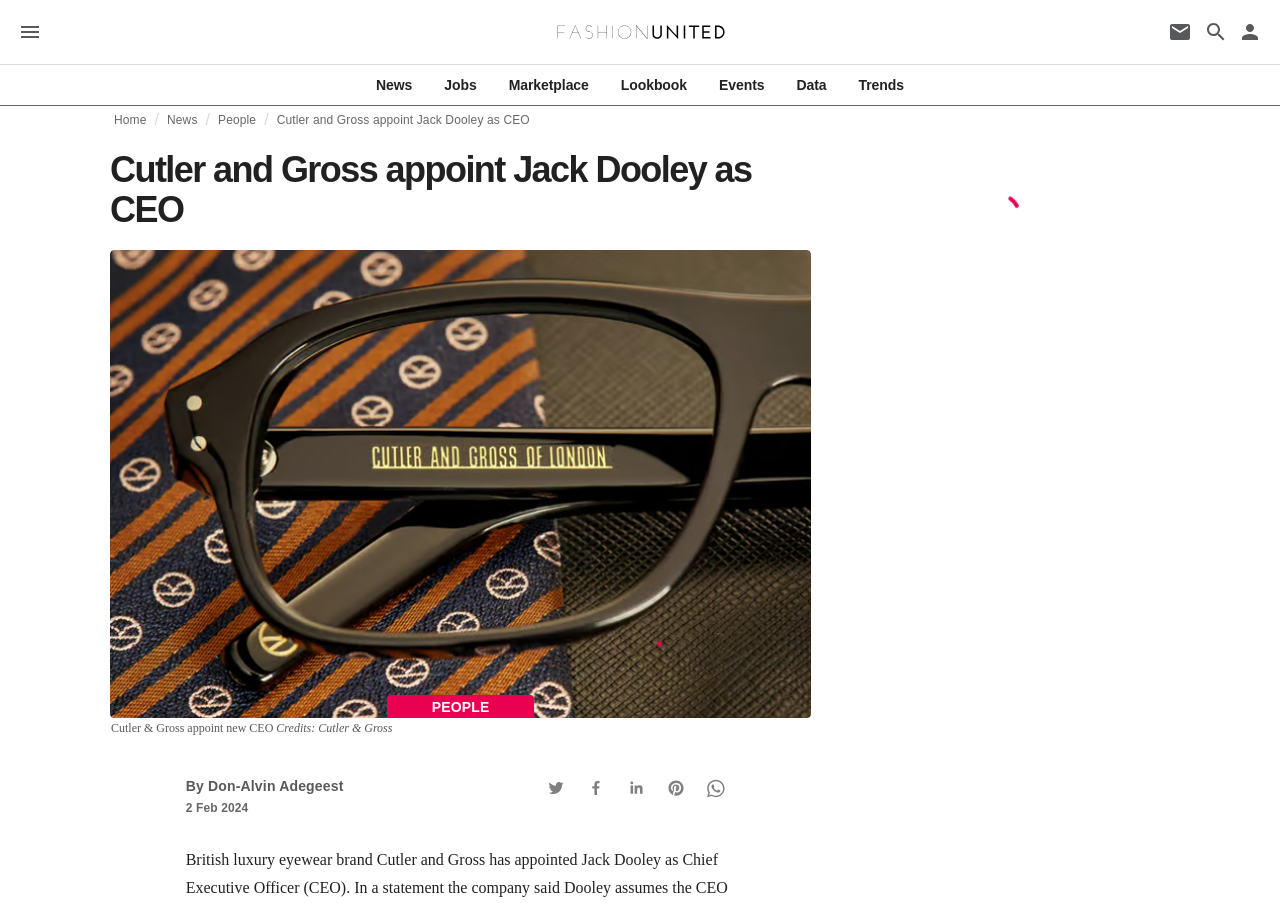Can you specify the bounding box coordinates of the area that needs to be clicked to fulfill the following instruction: "contact us"?

None